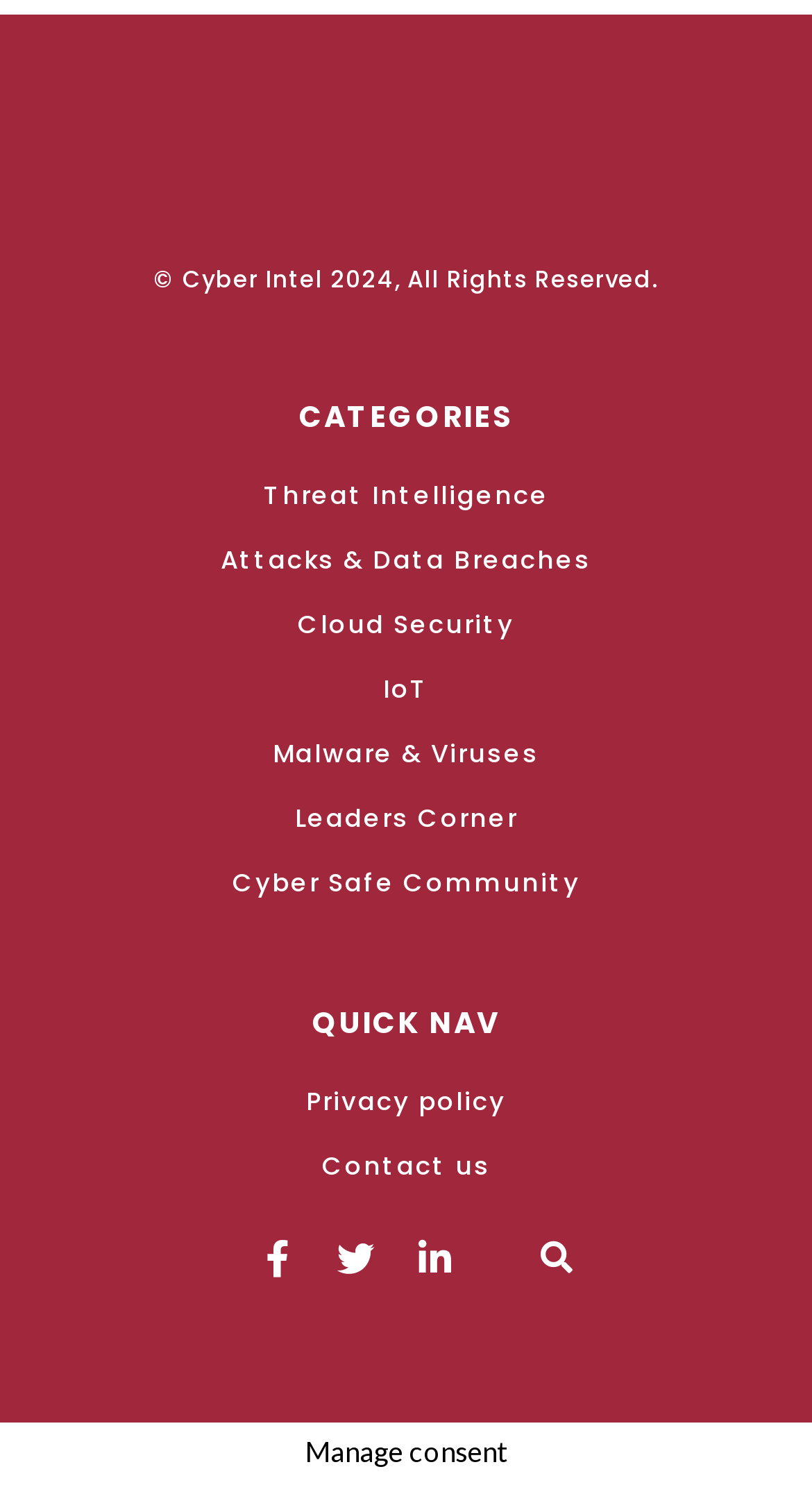Locate the bounding box coordinates of the clickable part needed for the task: "Click the HOME link".

None